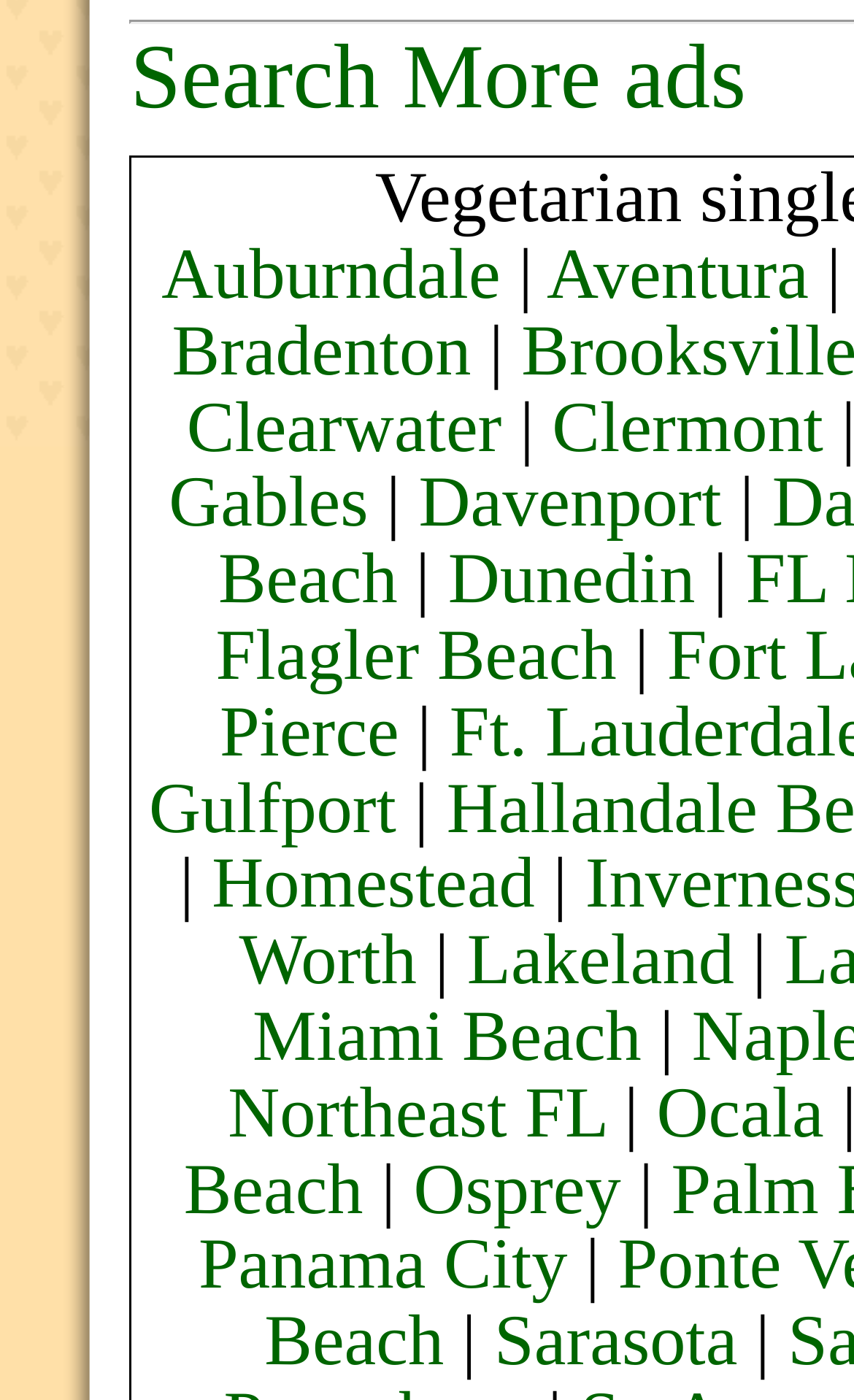Ascertain the bounding box coordinates for the UI element detailed here: "Lakeland". The coordinates should be provided as [left, top, right, bottom] with each value being a float between 0 and 1.

[0.547, 0.659, 0.86, 0.715]